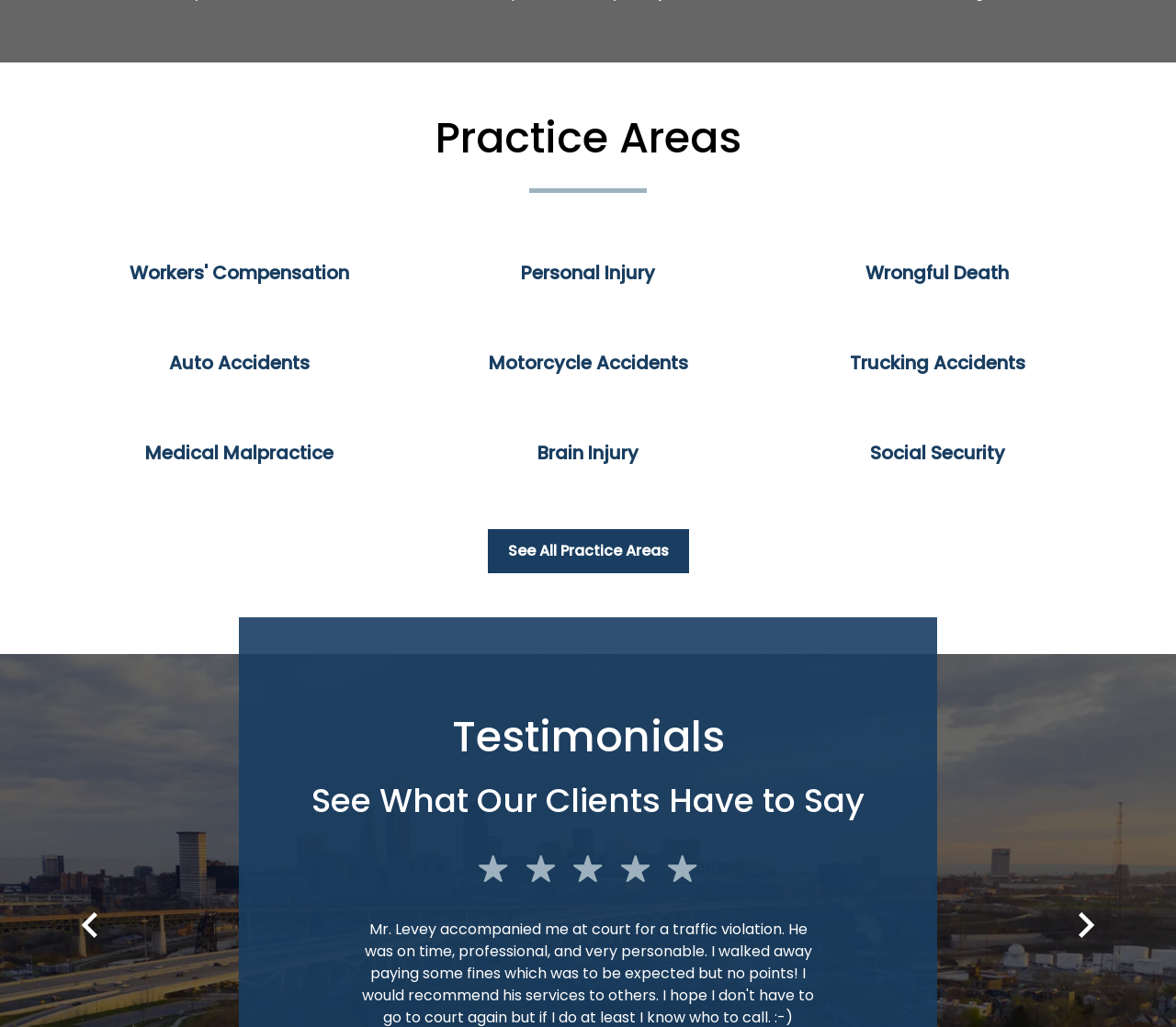Use the details in the image to answer the question thoroughly: 
How many navigation controls are there?

I can see that there are two generic elements with similar bounding box coordinates, each containing an image element. These are likely navigation controls, and there are two of them.